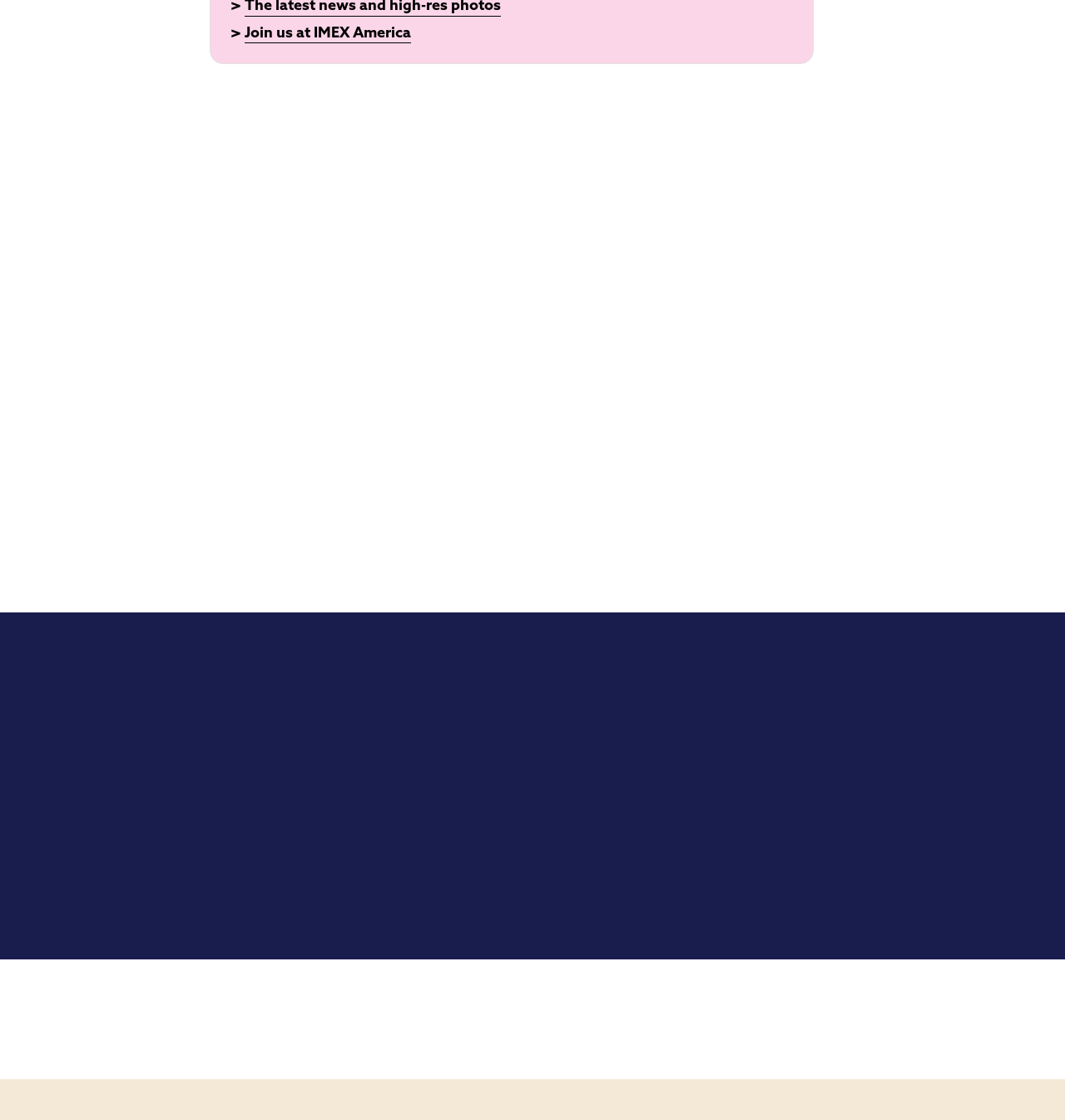What is the phone number to get in touch?
Answer the question with just one word or phrase using the image.

+44 1273 227311